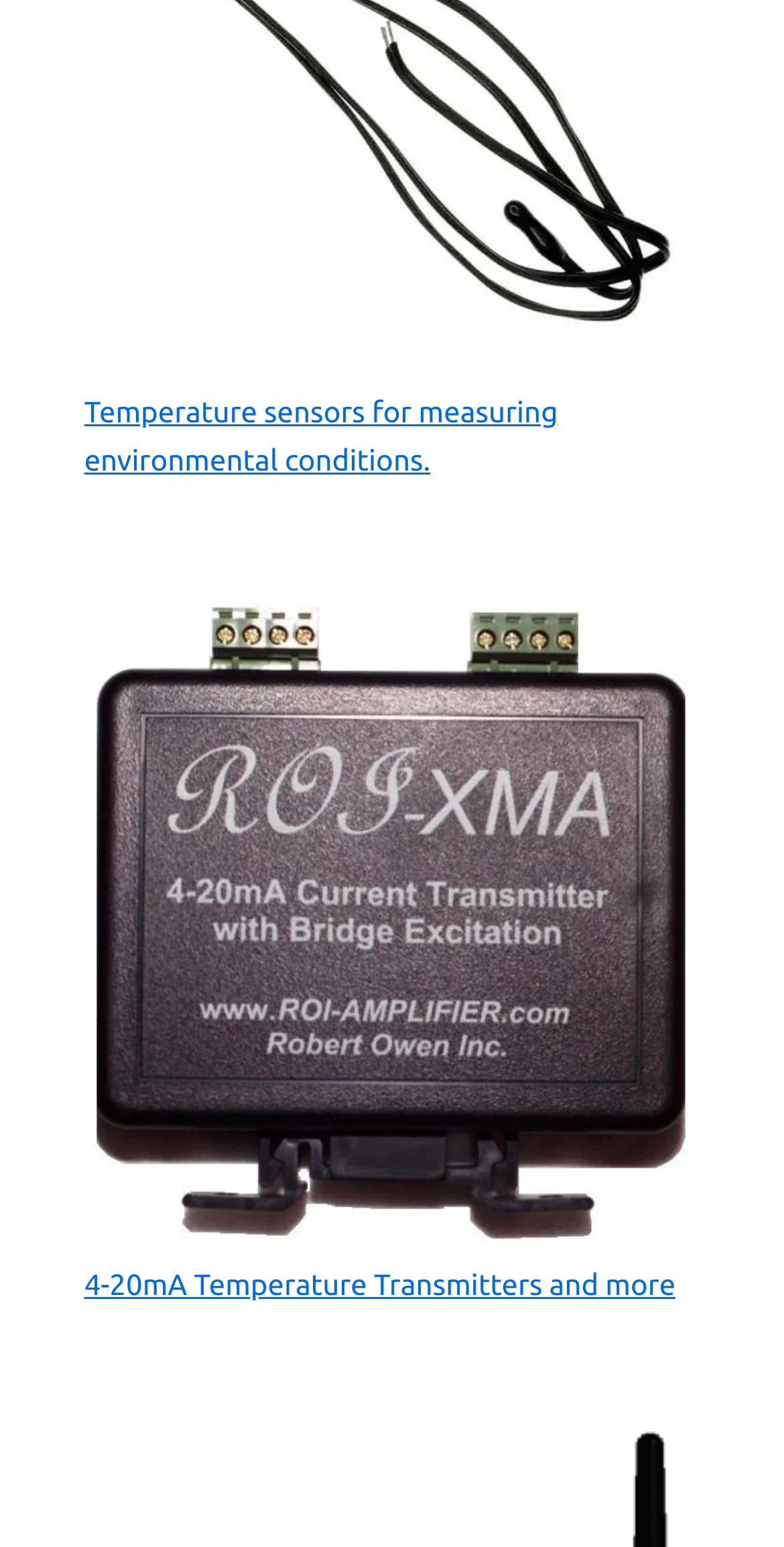Review the image closely and give a comprehensive answer to the question: What is the relationship between the links and the figures?

The links are placed within the figures, suggesting that they are related to the content of the figures, which are likely images or diagrams about temperature sensors.